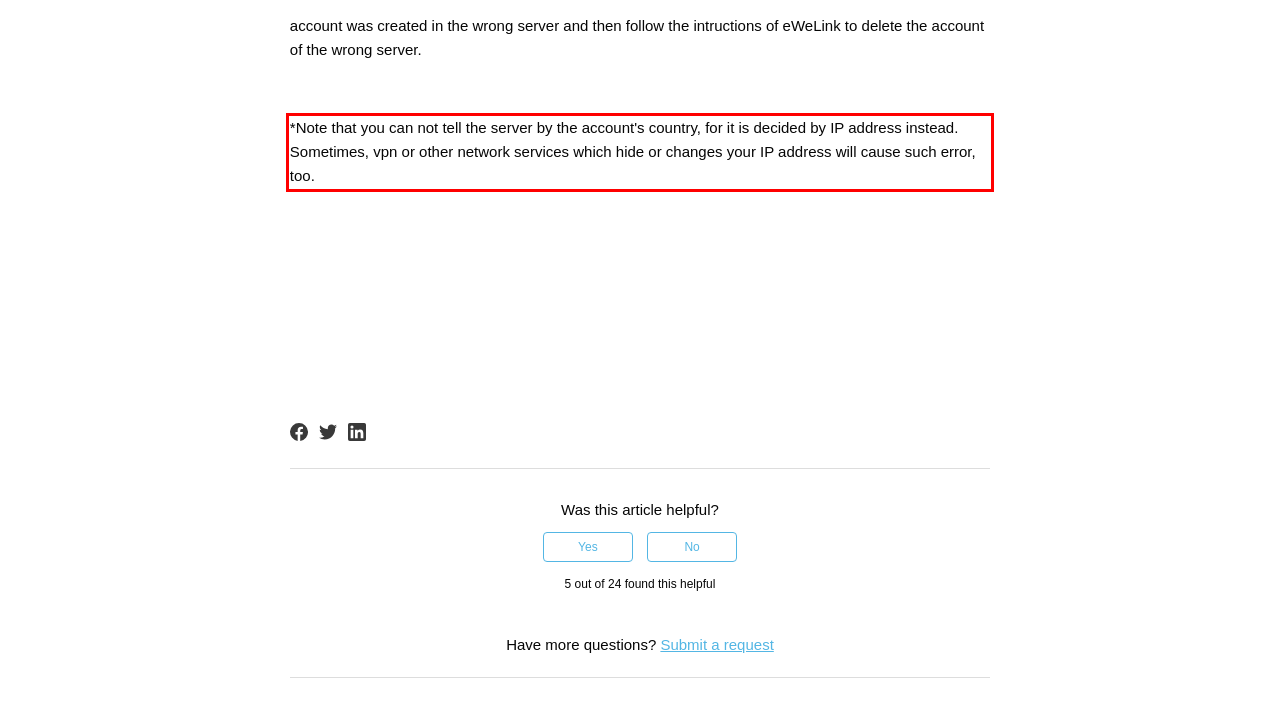Please extract the text content within the red bounding box on the webpage screenshot using OCR.

*Note that you can not tell the server by the account's country, for it is decided by IP address instead. Sometimes, vpn or other network services which hide or changes your IP address will cause such error, too.